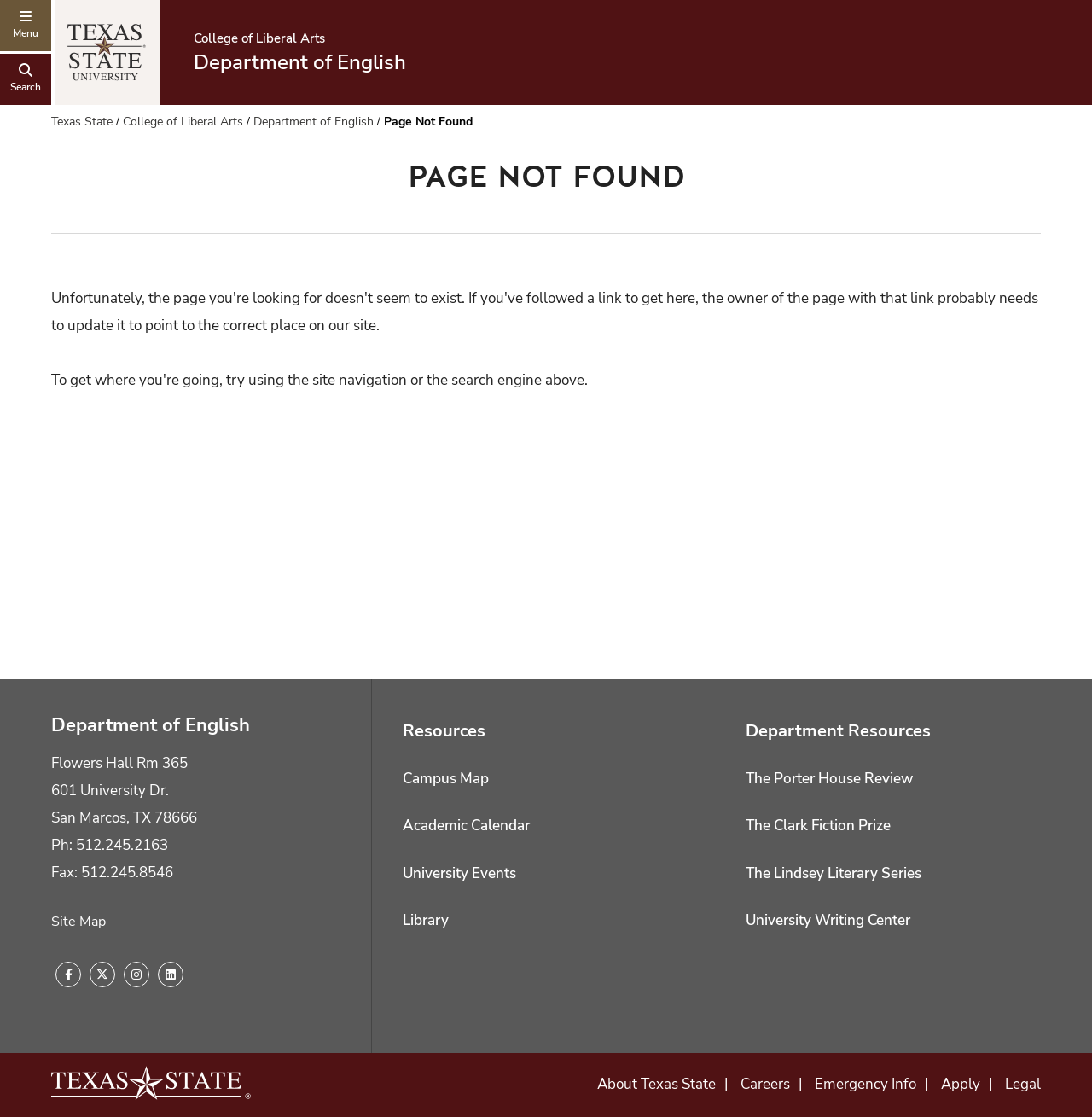How many social media links are present?
Using the image as a reference, deliver a detailed and thorough answer to the question.

I found the answer by counting the links with the text 'Facebook', 'Twitter', 'Instagram', and 'LinkedIn' at the bottom of the page, which are all social media platforms.